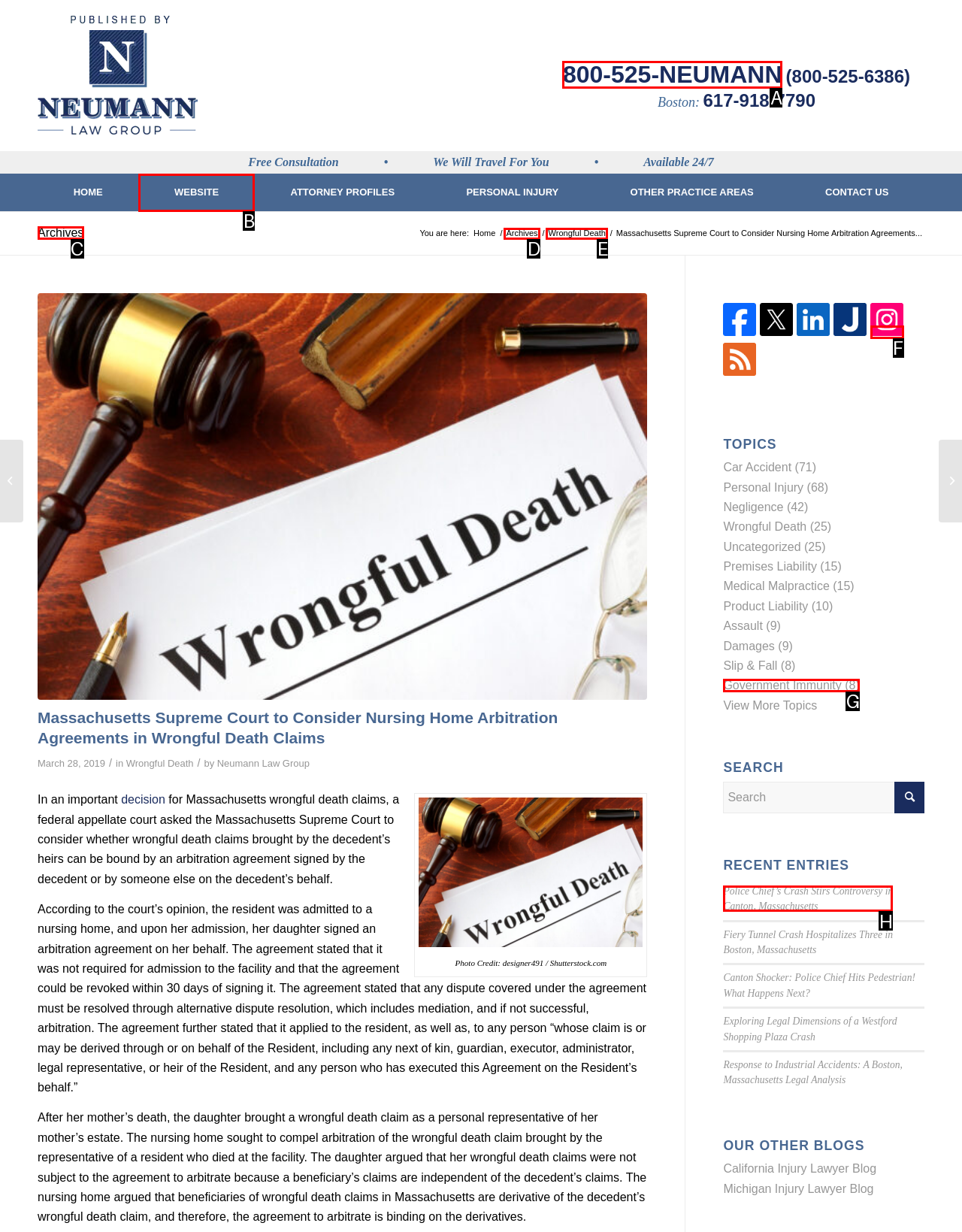Indicate which lettered UI element to click to fulfill the following task: Read the recent entry about Police Chief’s Crash
Provide the letter of the correct option.

H